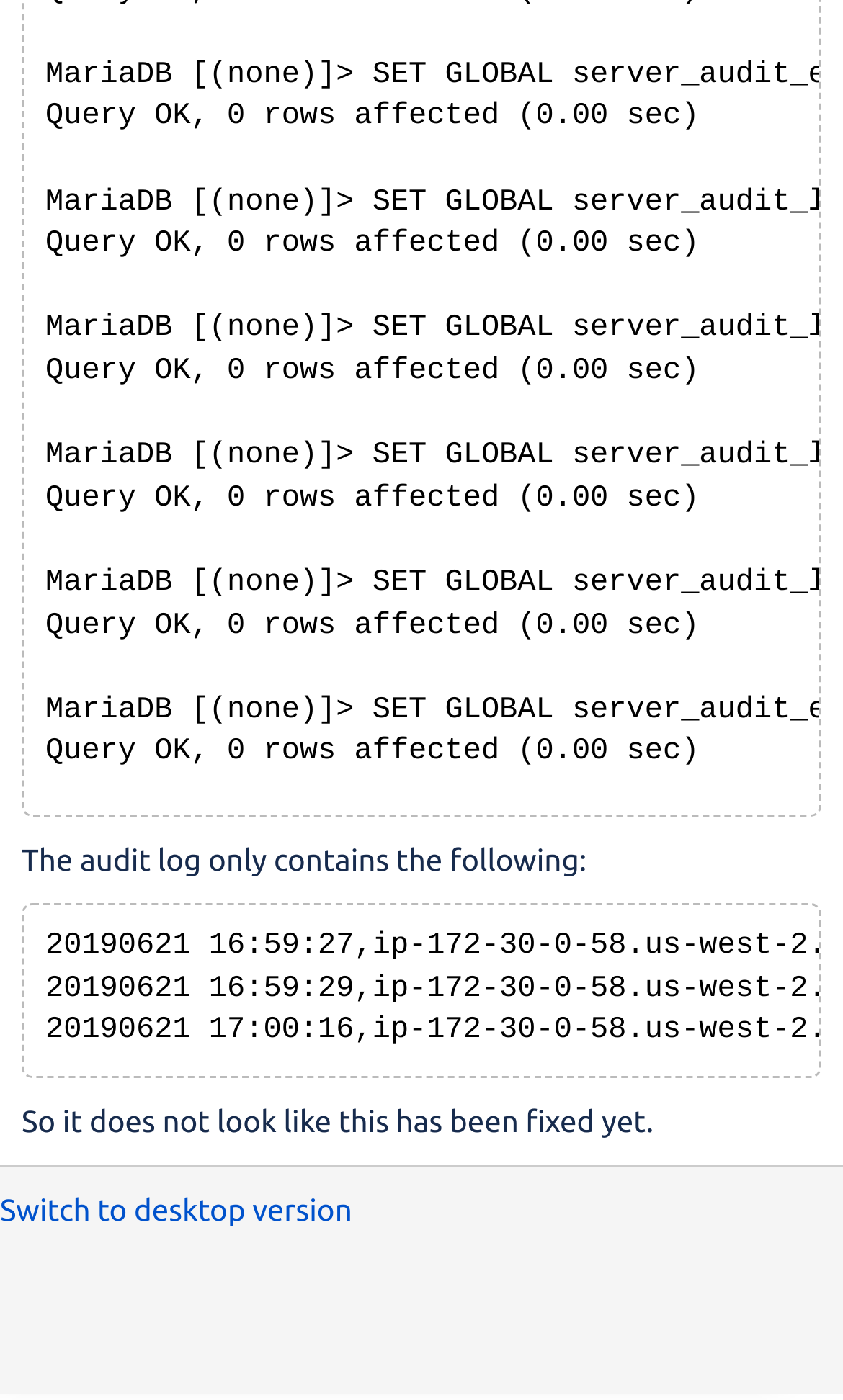Extract the bounding box coordinates for the HTML element that matches this description: "Switch to desktop version". The coordinates should be four float numbers between 0 and 1, i.e., [left, top, right, bottom].

[0.0, 0.855, 0.418, 0.879]